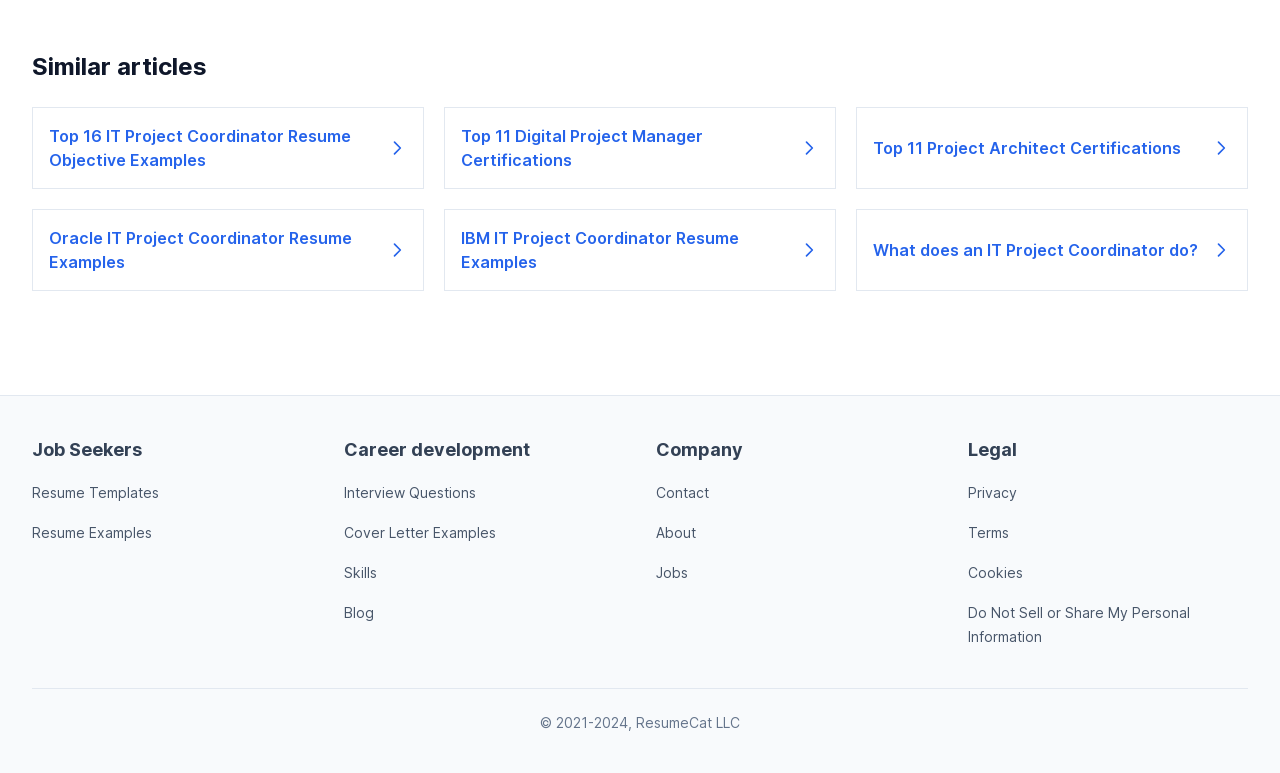Please identify the bounding box coordinates of the clickable element to fulfill the following instruction: "View Resume Templates". The coordinates should be four float numbers between 0 and 1, i.e., [left, top, right, bottom].

[0.025, 0.625, 0.124, 0.647]